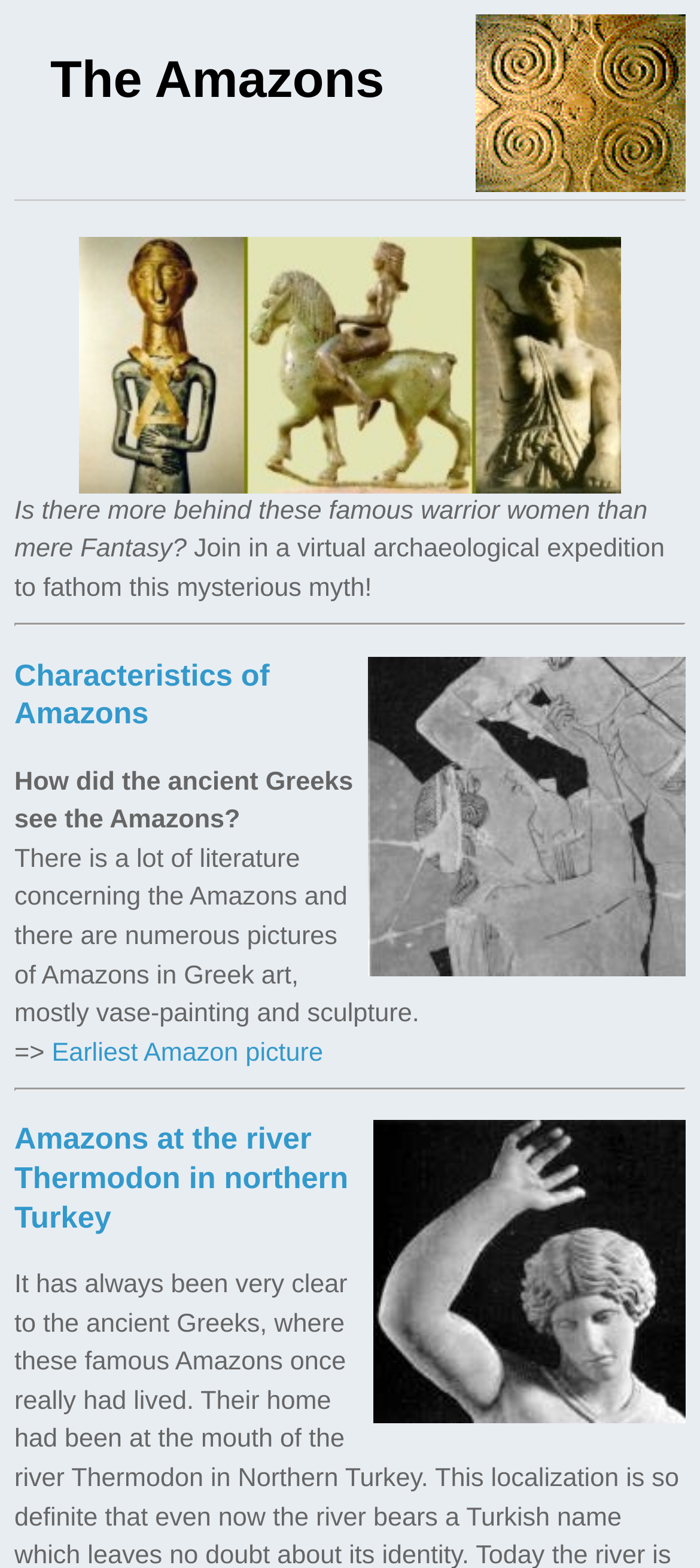Where are the Amazons located according to Greek art?
Give a detailed explanation using the information visible in the image.

I read the link element 'Amazons at the river Thermodon in northern Turkey' and found that according to Greek art, the Amazons are located at the river Thermodon in northern Turkey.